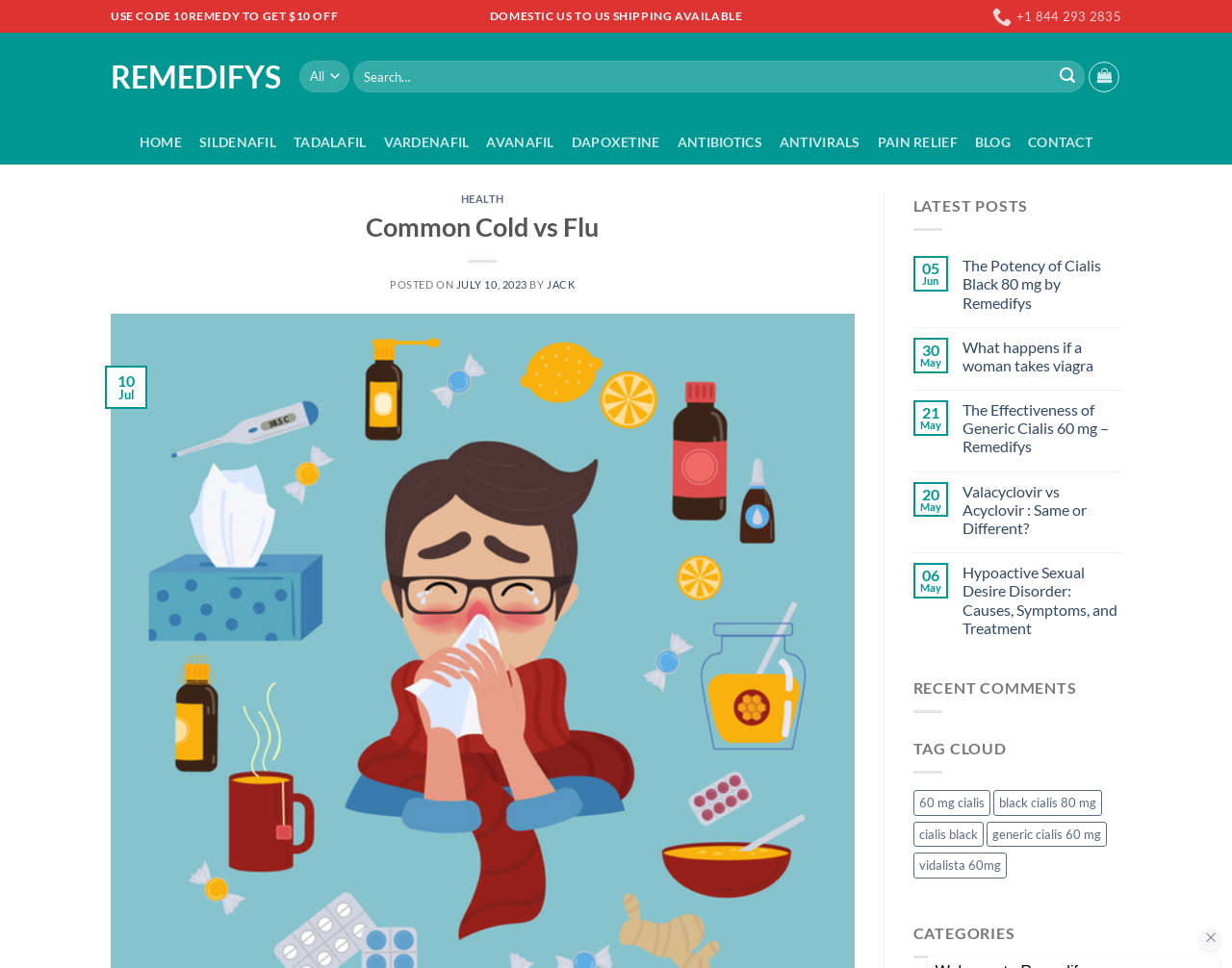Predict the bounding box of the UI element that fits this description: "Tadalafil".

[0.238, 0.124, 0.297, 0.17]